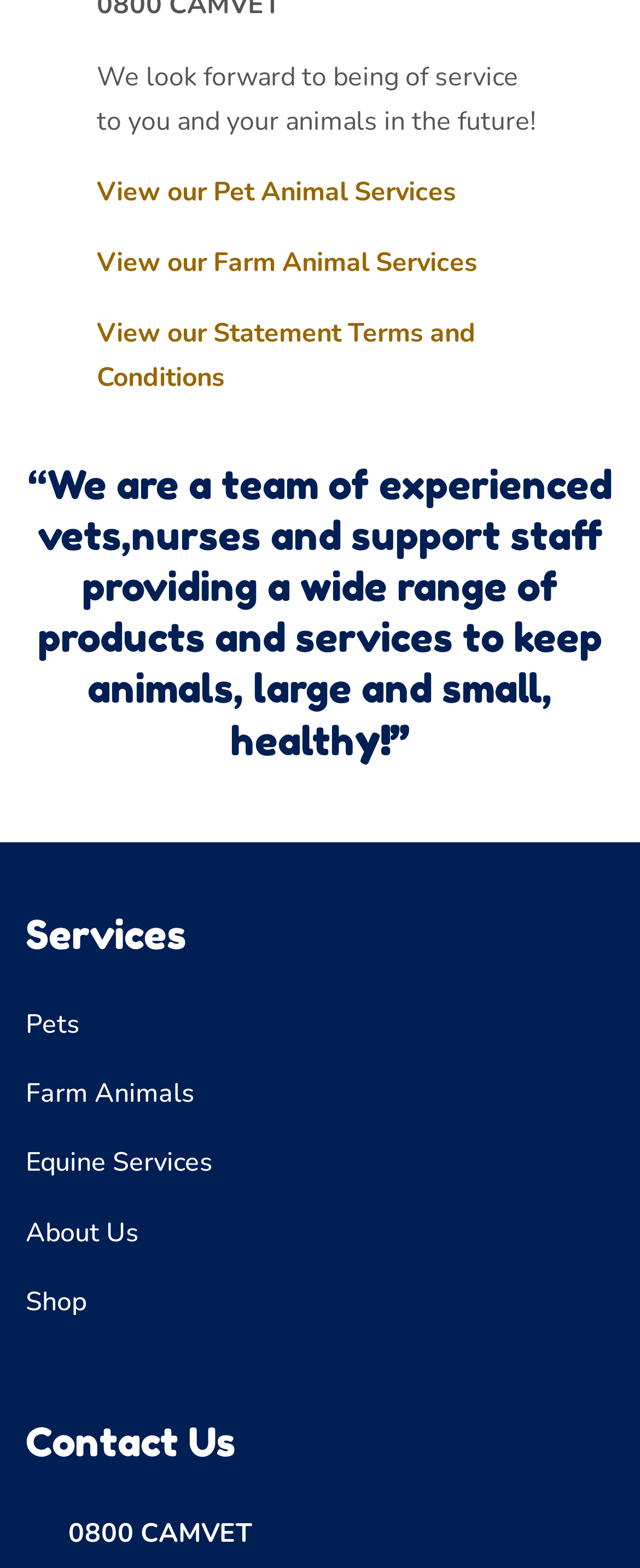What is the tone of the message at the top?
Look at the image and respond to the question as thoroughly as possible.

The tone of the message at the top, 'We look forward to being of service to you and your animals in the future!', is welcoming and friendly, suggesting that the team is eager to help users and their animals.